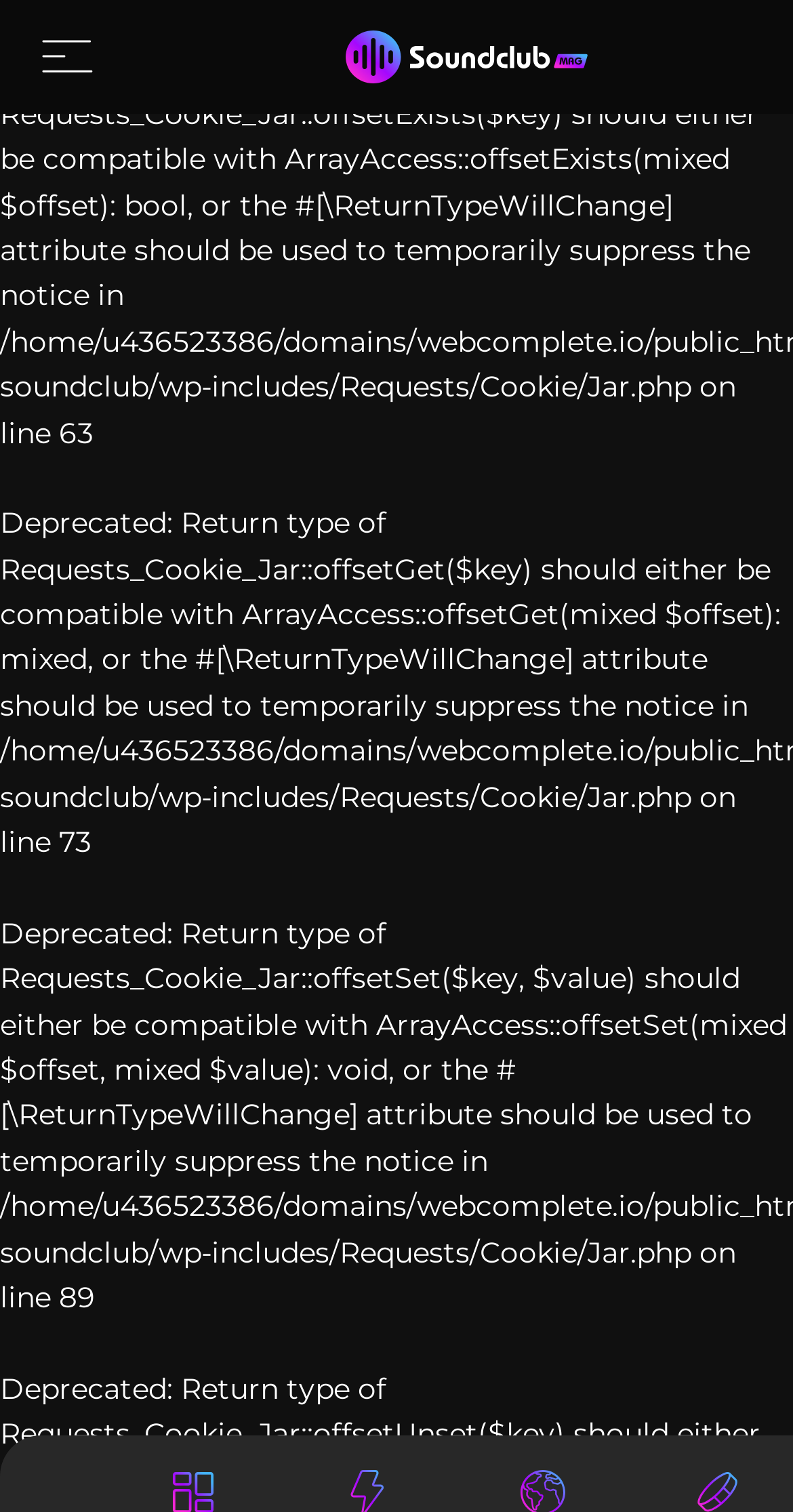Give a one-word or short-phrase answer to the following question: 
What is the text on the link at the top-right corner?

HOME